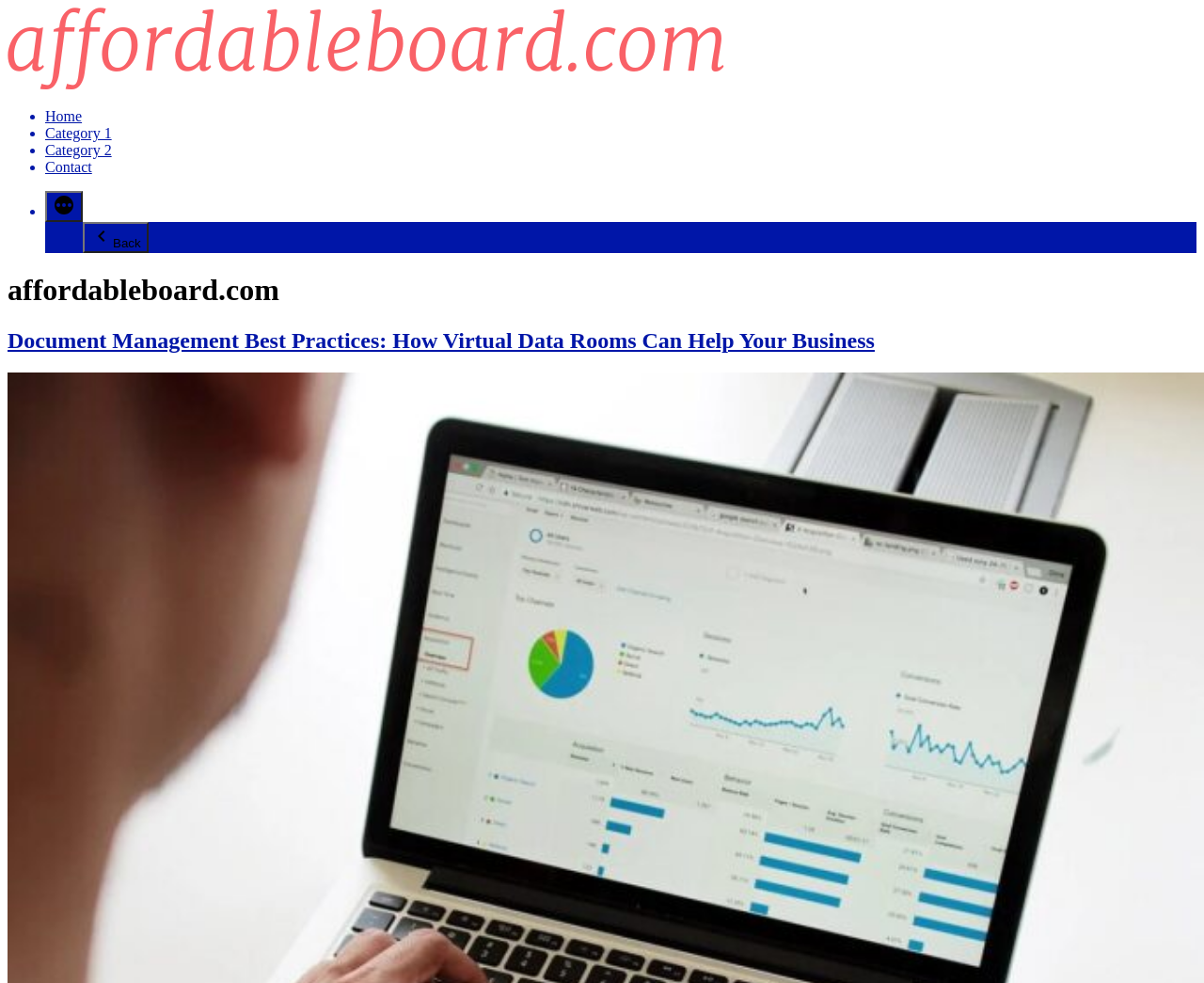Determine the bounding box coordinates of the section I need to click to execute the following instruction: "visit Category 1". Provide the coordinates as four float numbers between 0 and 1, i.e., [left, top, right, bottom].

[0.038, 0.127, 0.093, 0.144]